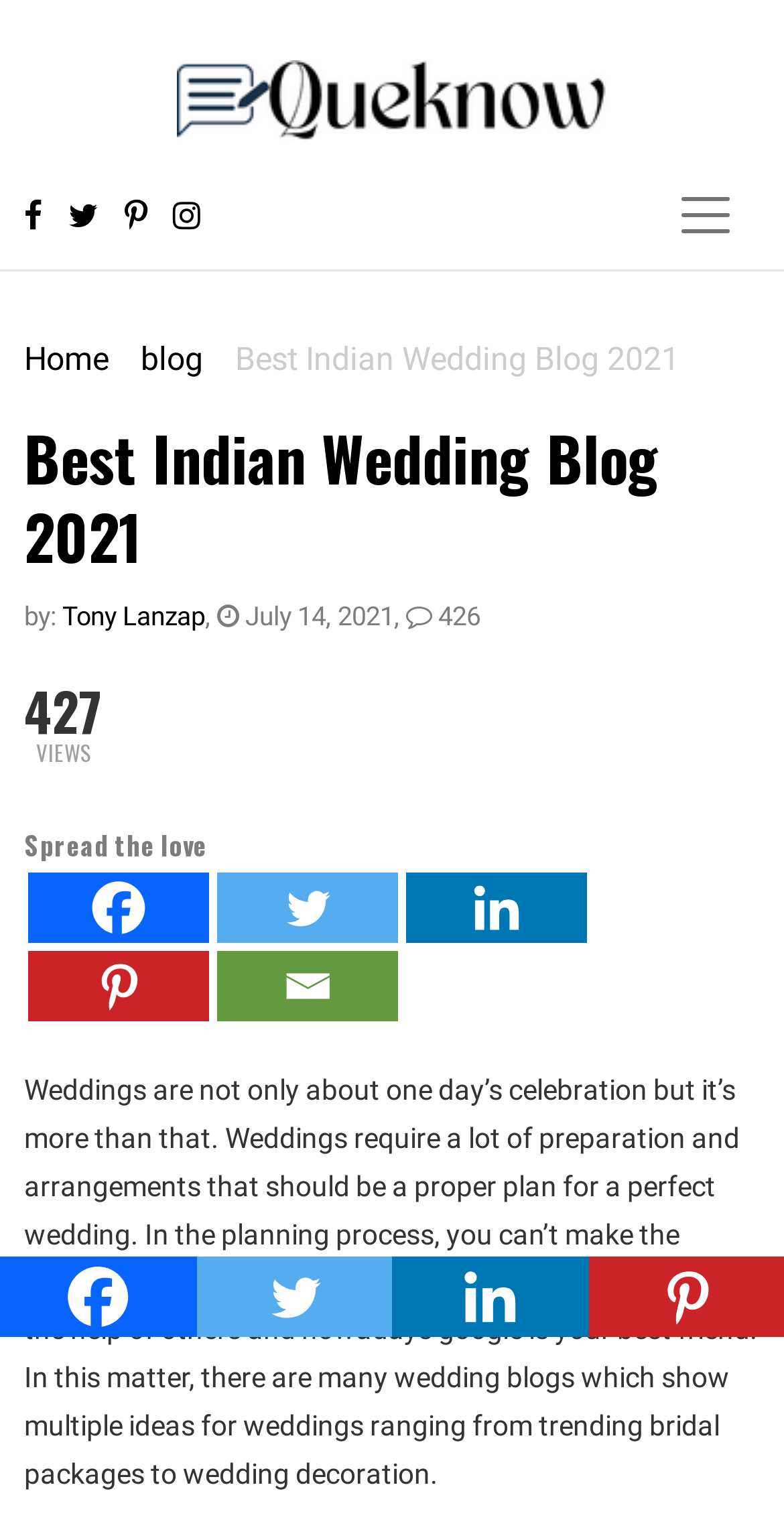Please determine the bounding box coordinates of the element's region to click in order to carry out the following instruction: "Toggle navigation". The coordinates should be four float numbers between 0 and 1, i.e., [left, top, right, bottom].

[0.831, 0.115, 0.969, 0.165]